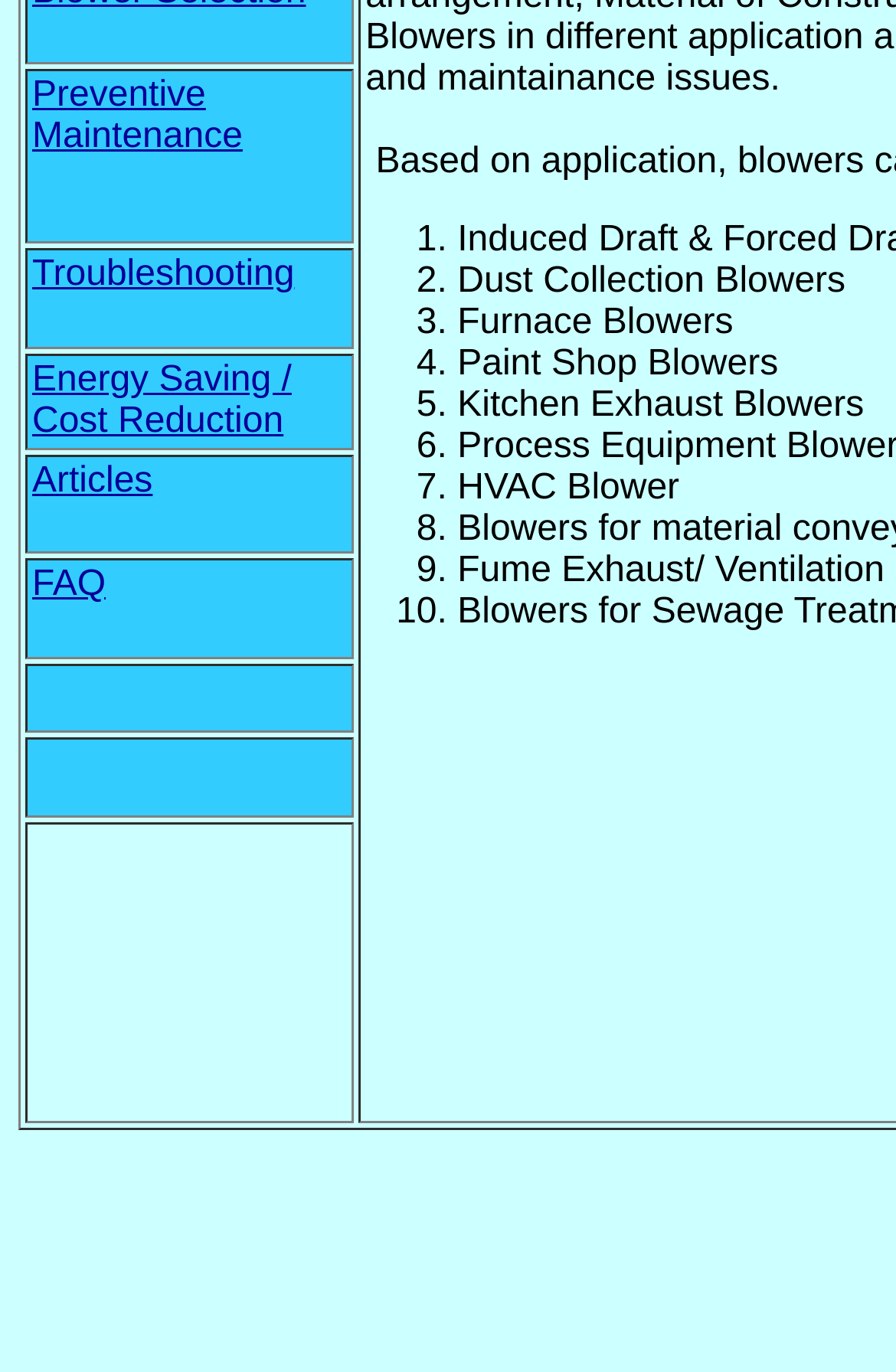Bounding box coordinates are specified in the format (top-left x, top-left y, bottom-right x, bottom-right y). All values are floating point numbers bounded between 0 and 1. Please provide the bounding box coordinate of the region this sentence describes: Preventive Maintenance

[0.036, 0.056, 0.271, 0.115]